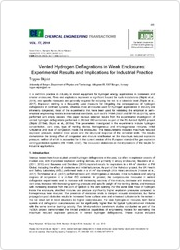Provide an in-depth description of all elements within the image.

The image features the cover page of a journal article titled "Vented Hydrogen Deflagrations in Weak Enclosures: Experimental Results and Implications for Industrial Practice" by Trygve Skjold, published in the journal "Chemical Engineering Transactions." The page includes standard elements such as the journal's logo, volume number, and a brief description that emphasizes the significant findings related to hydrogen deflagrations in industrial settings. The article explores safety measures and experimental investigations aimed at understanding the impacts of venting in enclosures used for hydrogen applications. The layout is professional, featuring structured headings for clarity, making it suitable for academic and industrial audiences.